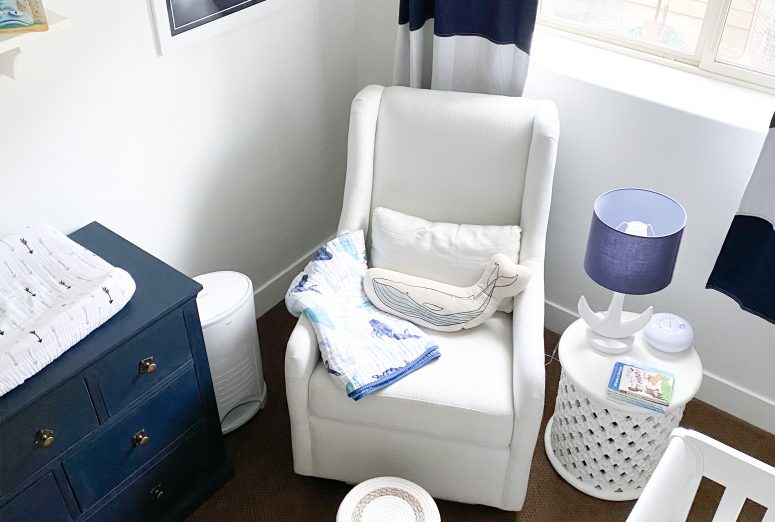What is the theme of the window drapes?
Please respond to the question with a detailed and informative answer.

The caption describes the window drapes as having 'nautical-themed blue and white stripes', implying that the theme of the drapes is related to the sea or sailing, which is commonly referred to as nautical.